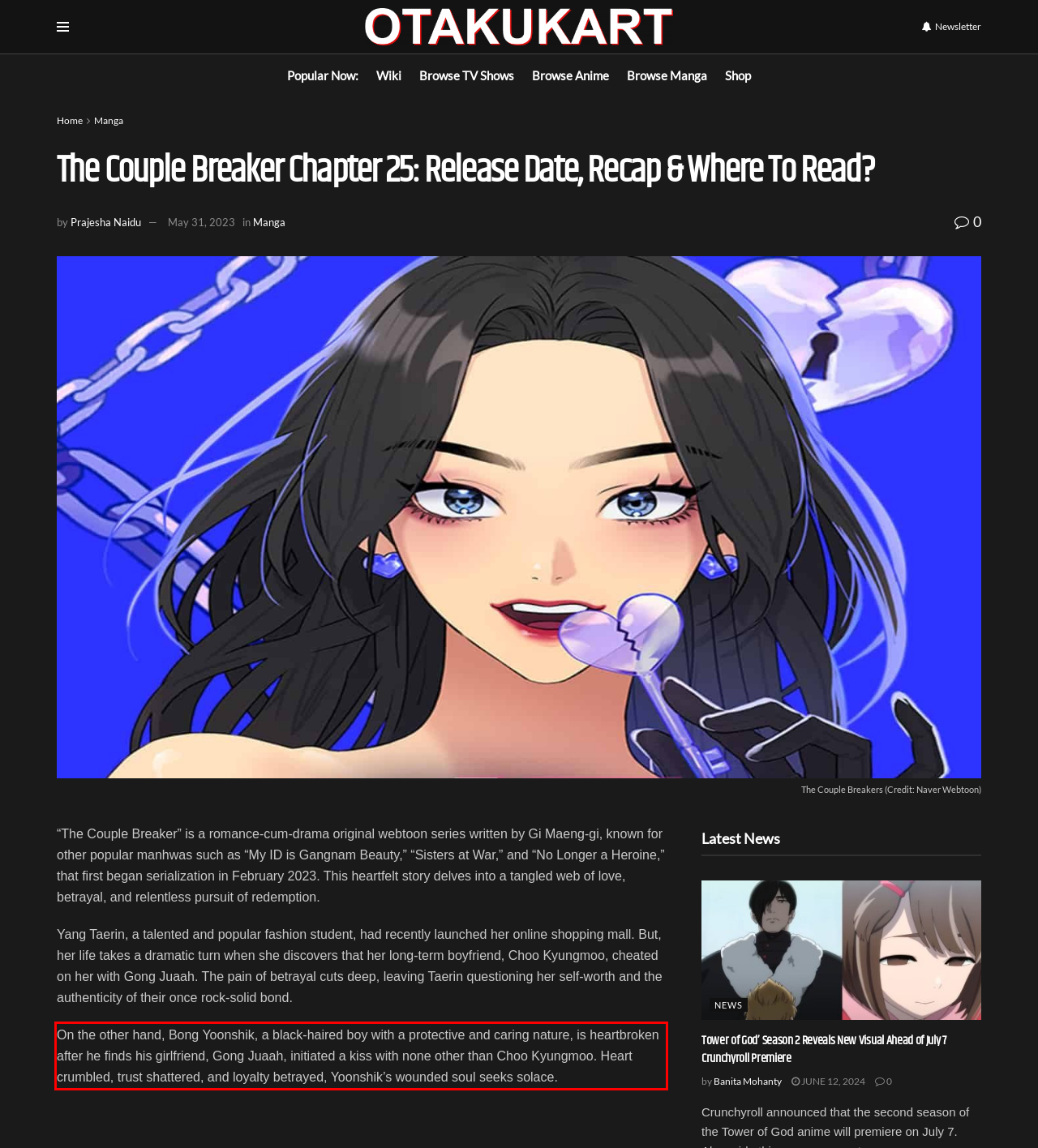You are looking at a screenshot of a webpage with a red rectangle bounding box. Use OCR to identify and extract the text content found inside this red bounding box.

On the other hand, Bong Yoonshik, a black-haired boy with a protective and caring nature, is heartbroken after he finds his girlfriend, Gong Juaah, initiated a kiss with none other than Choo Kyungmoo. Heart crumbled, trust shattered, and loyalty betrayed, Yoonshik’s wounded soul seeks solace.